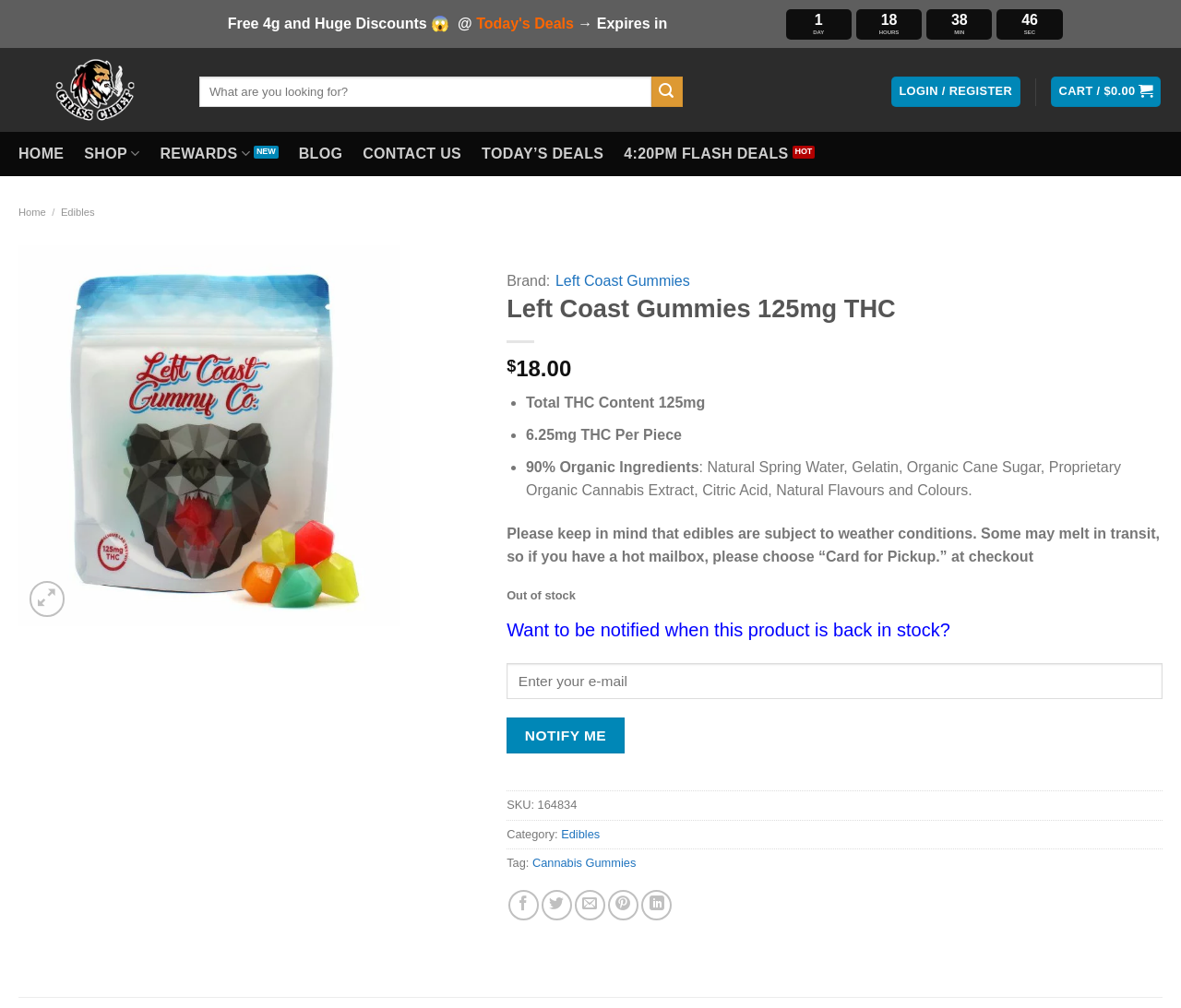What is the brand of the product?
Please provide a full and detailed response to the question.

I found the brand name by looking at the text 'Brand:' and its corresponding link 'Left Coast Gummies' on the webpage.